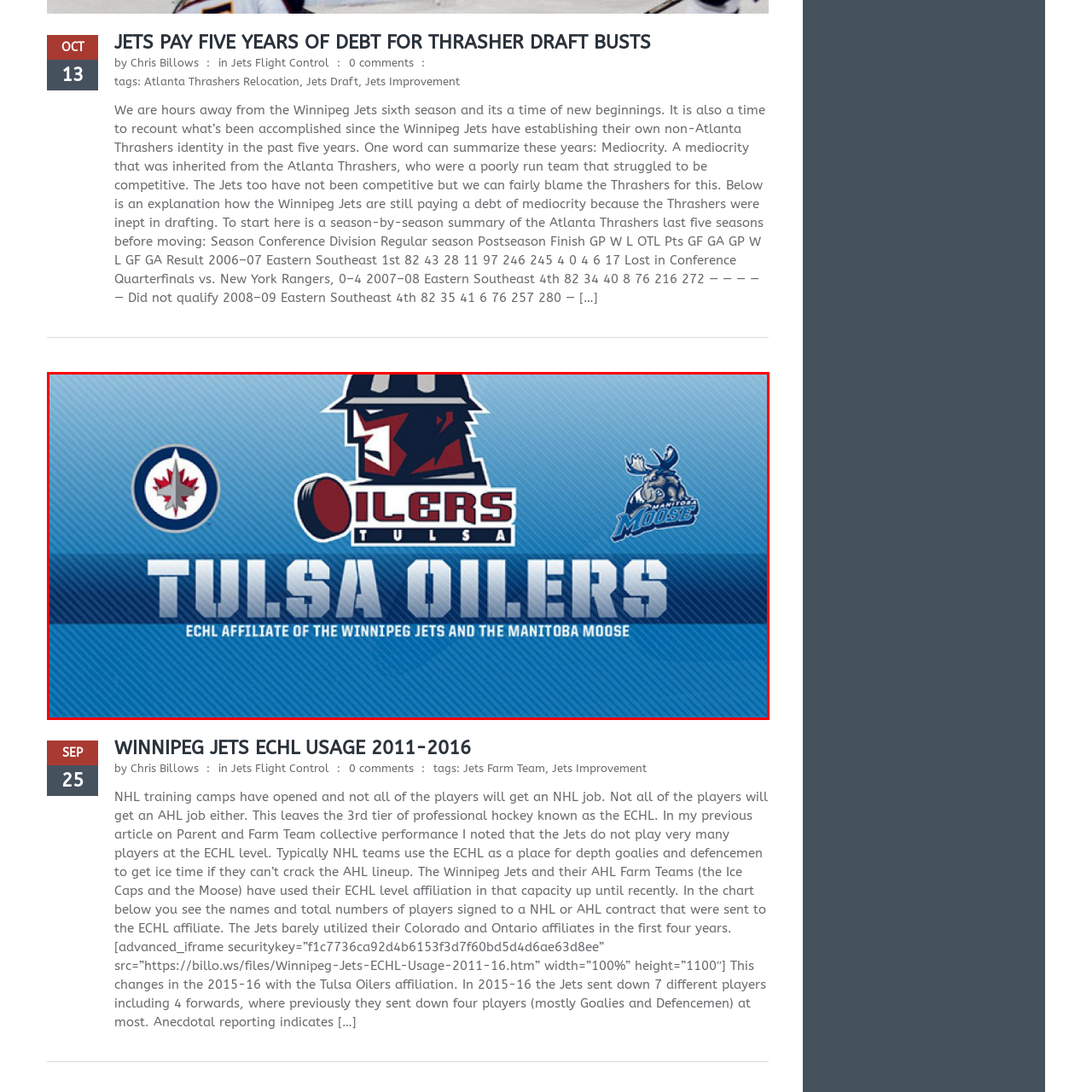What is symbolized by the iconic character wearing a helmet?
Pay attention to the image within the red bounding box and answer using just one word or a concise phrase.

strength and determination